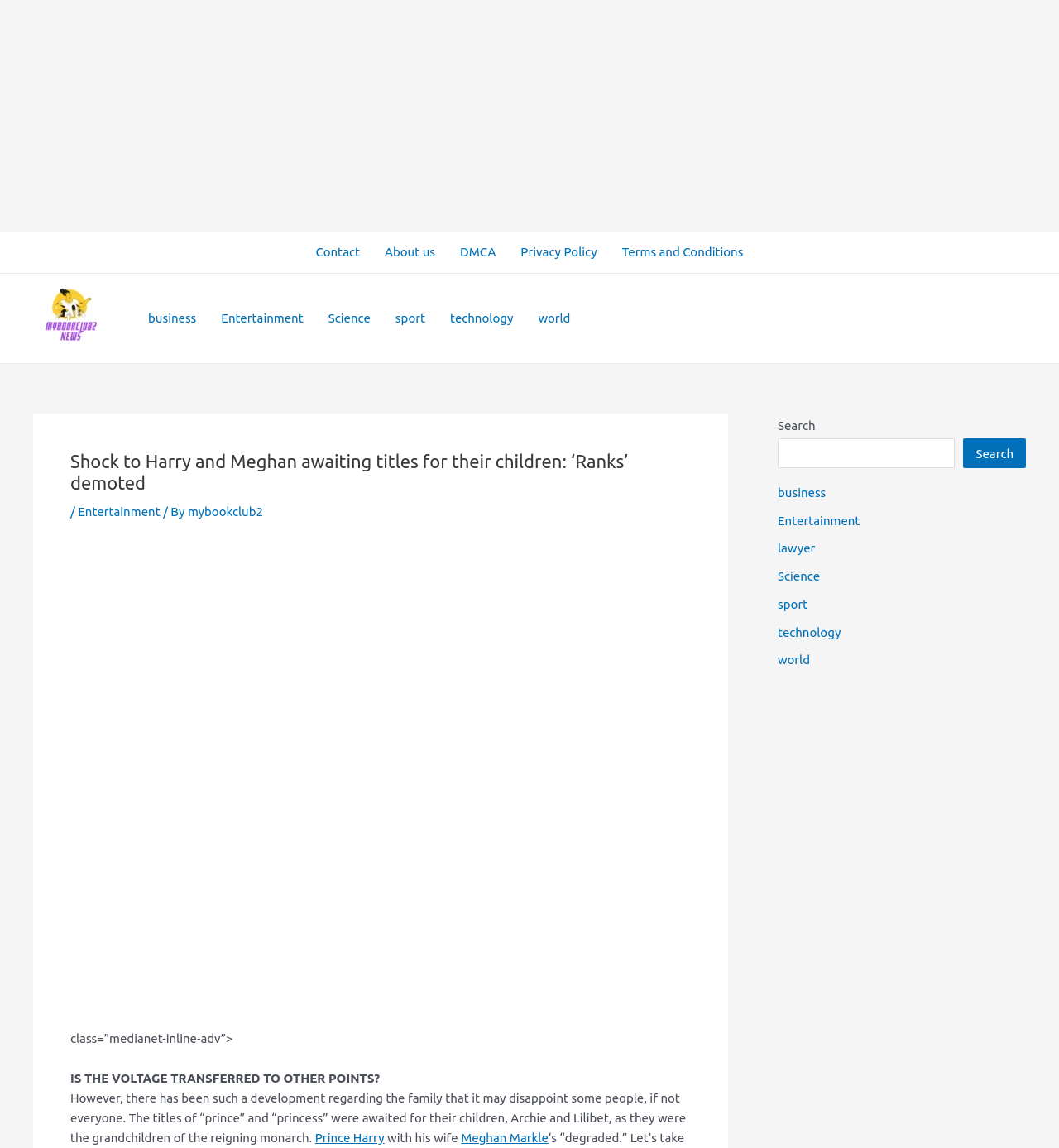How many navigation links are present in the top navigation bar?
Using the screenshot, give a one-word or short phrase answer.

6